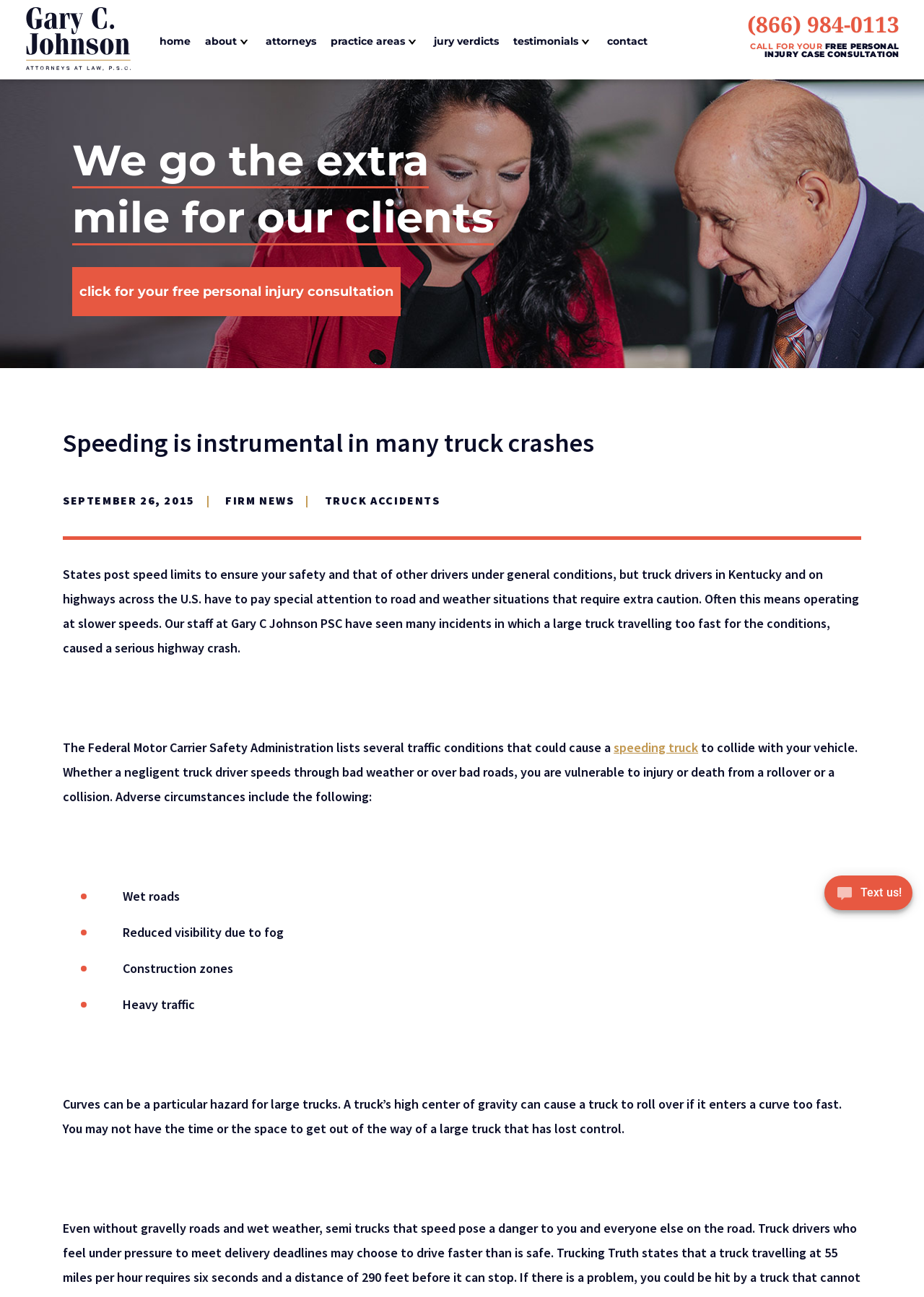Please determine the bounding box coordinates of the element's region to click for the following instruction: "Click the 'Text us!' button".

[0.88, 0.668, 1.0, 0.712]